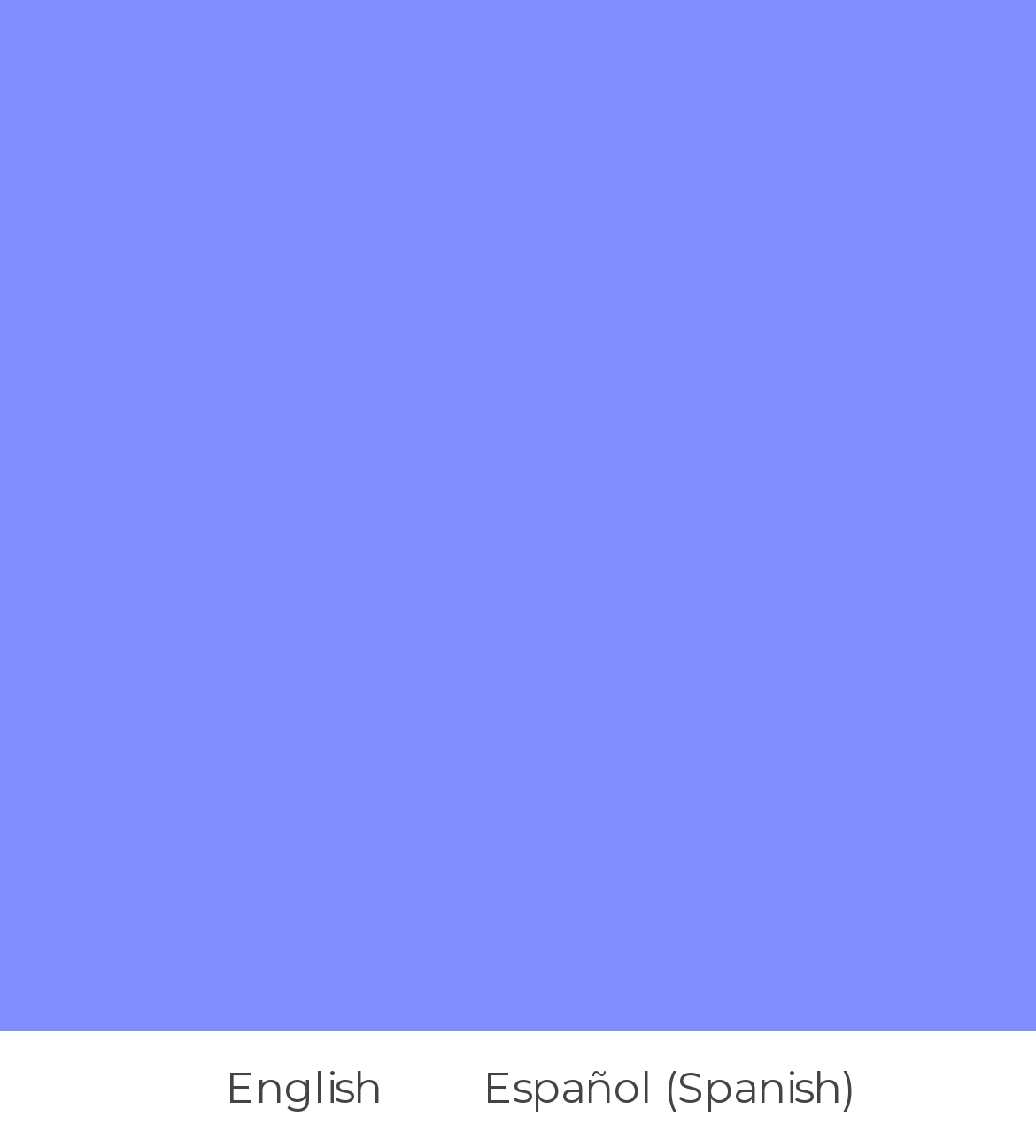Identify the bounding box coordinates of the clickable section necessary to follow the following instruction: "Visit Immigrationcases.org". The coordinates should be presented as four float numbers from 0 to 1, i.e., [left, top, right, bottom].

[0.259, 0.56, 0.741, 0.604]